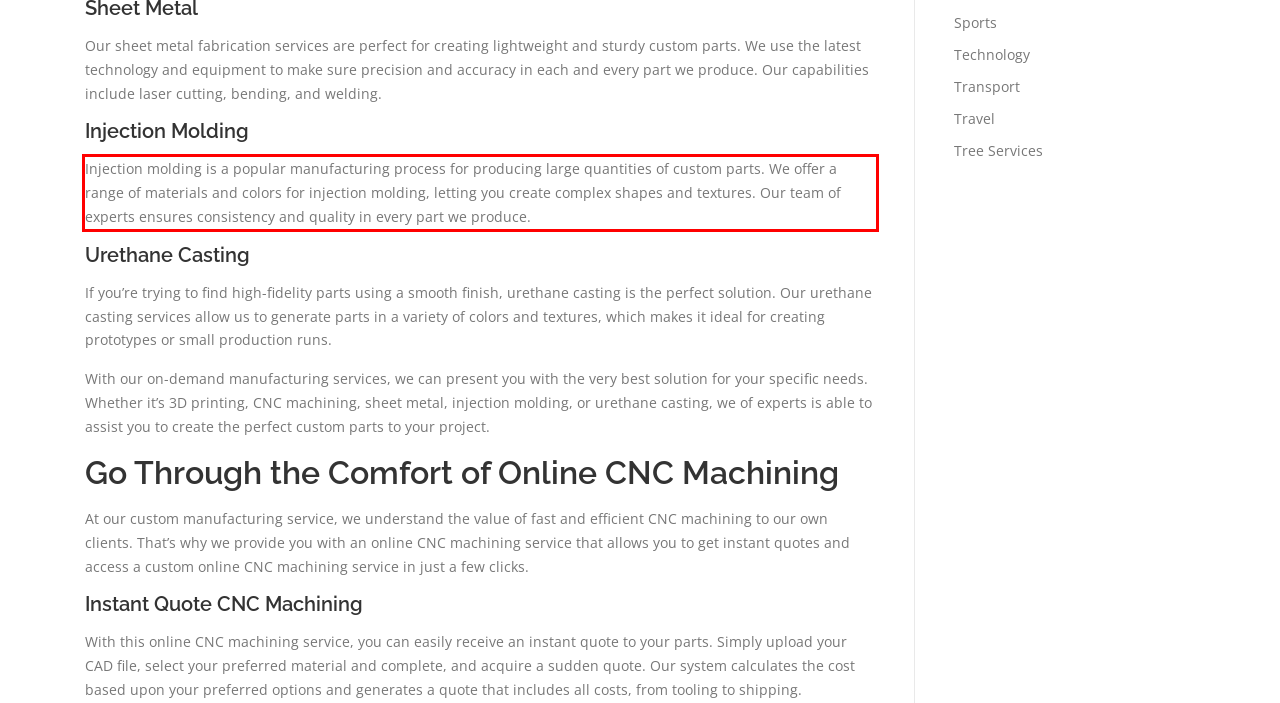There is a screenshot of a webpage with a red bounding box around a UI element. Please use OCR to extract the text within the red bounding box.

Injection molding is a popular manufacturing process for producing large quantities of custom parts. We offer a range of materials and colors for injection molding, letting you create complex shapes and textures. Our team of experts ensures consistency and quality in every part we produce.